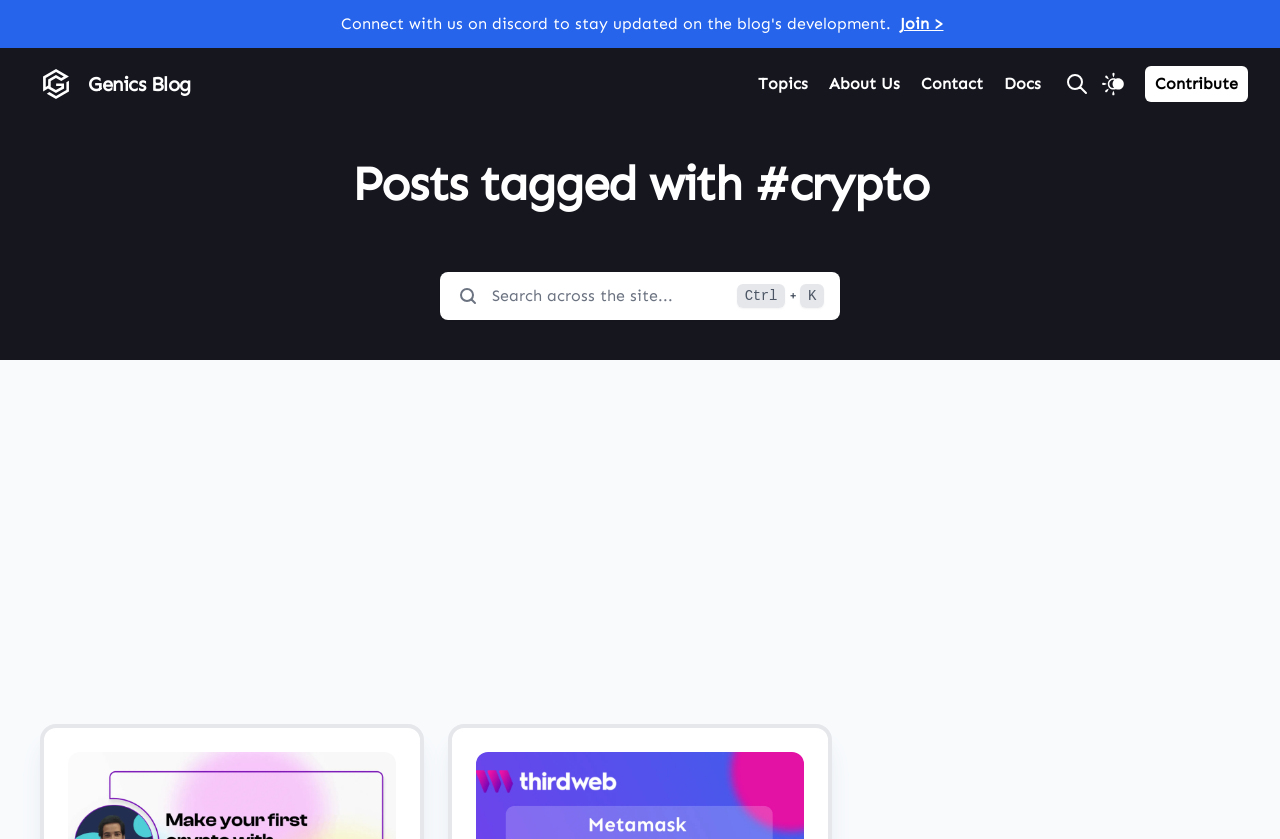Predict the bounding box of the UI element that fits this description: "Contact".

[0.72, 0.088, 0.768, 0.111]